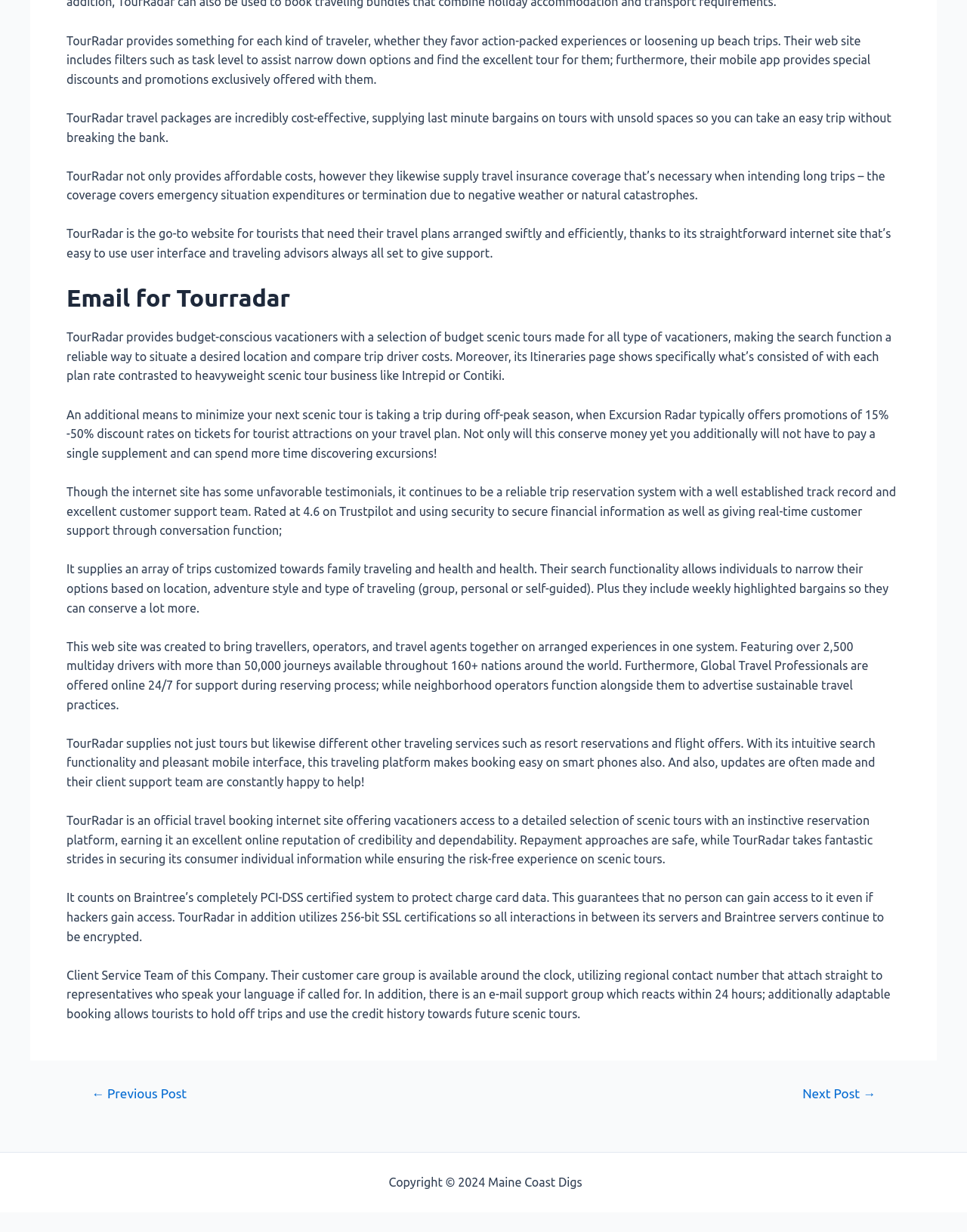What is the main purpose of TourRadar?
Based on the image, provide your answer in one word or phrase.

To book travel tours